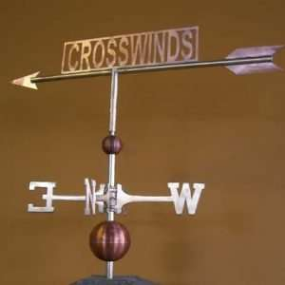Provide a thorough description of the contents of the image.

This image showcases a beautifully crafted weathervane titled "Crosswinds." The design features a sleek metallic arrow pointing north, prominently displaying the word "CROSSWINDS" above it. At the center, the cardinal directions—North (N), South (S), East (E), and West (W)—are represented with stylized lettering, making it not only a functional tool for indicating wind direction but also a decorative piece. The overall aesthetic combines functionality with artistry, suitable for outdoor display or as a charming decorative accent indoors. The structure rests on a sturdy base, ensuring its stability against the elements.